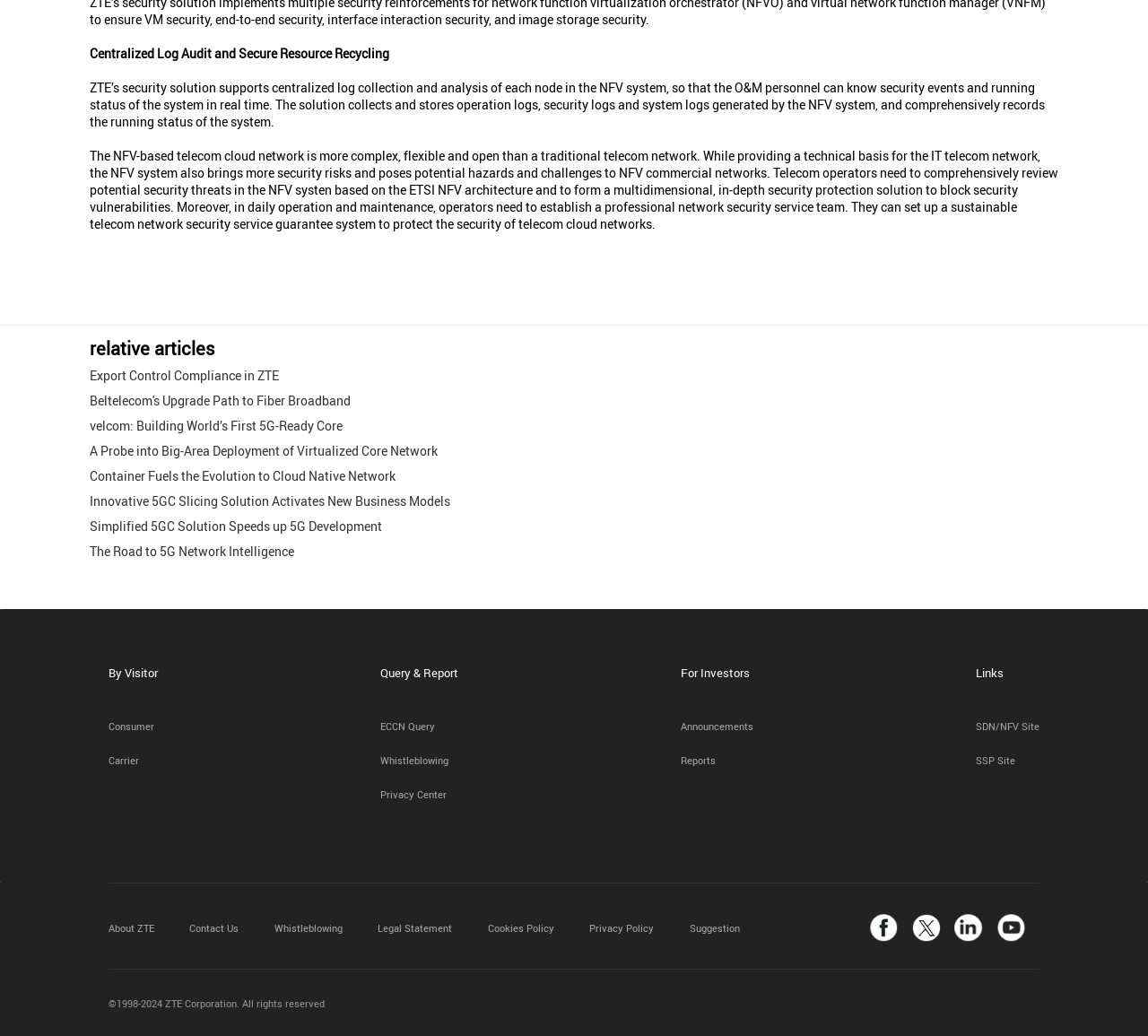Give a one-word or one-phrase response to the question: 
What is the purpose of the 'Query & Report' section?

ECCN Query, Whistleblowing